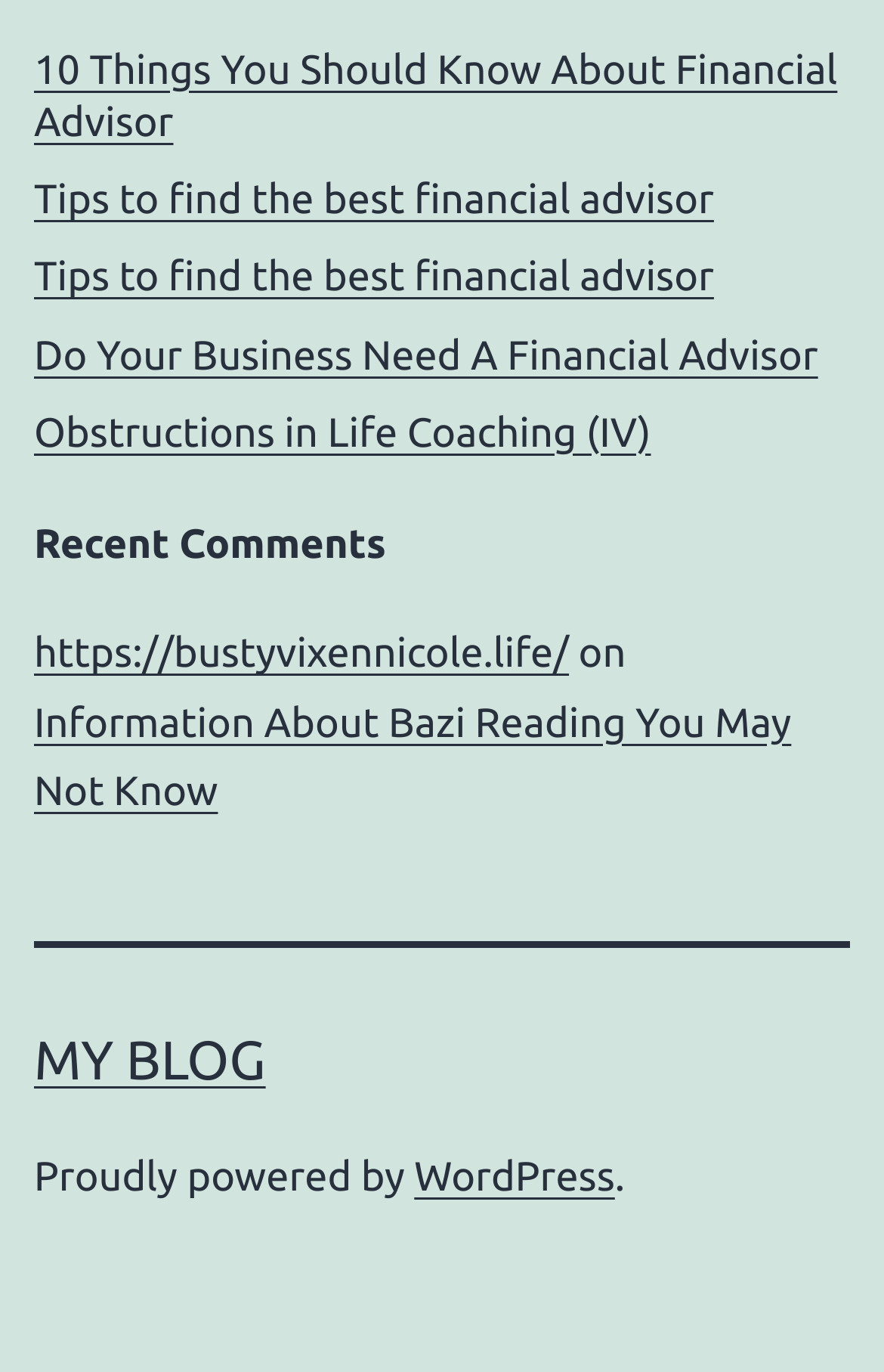What is the topic of the first link?
Examine the image closely and answer the question with as much detail as possible.

The first link on the webpage has the text '10 Things You Should Know About Financial Advisor', which suggests that the topic of the link is related to financial advisors.